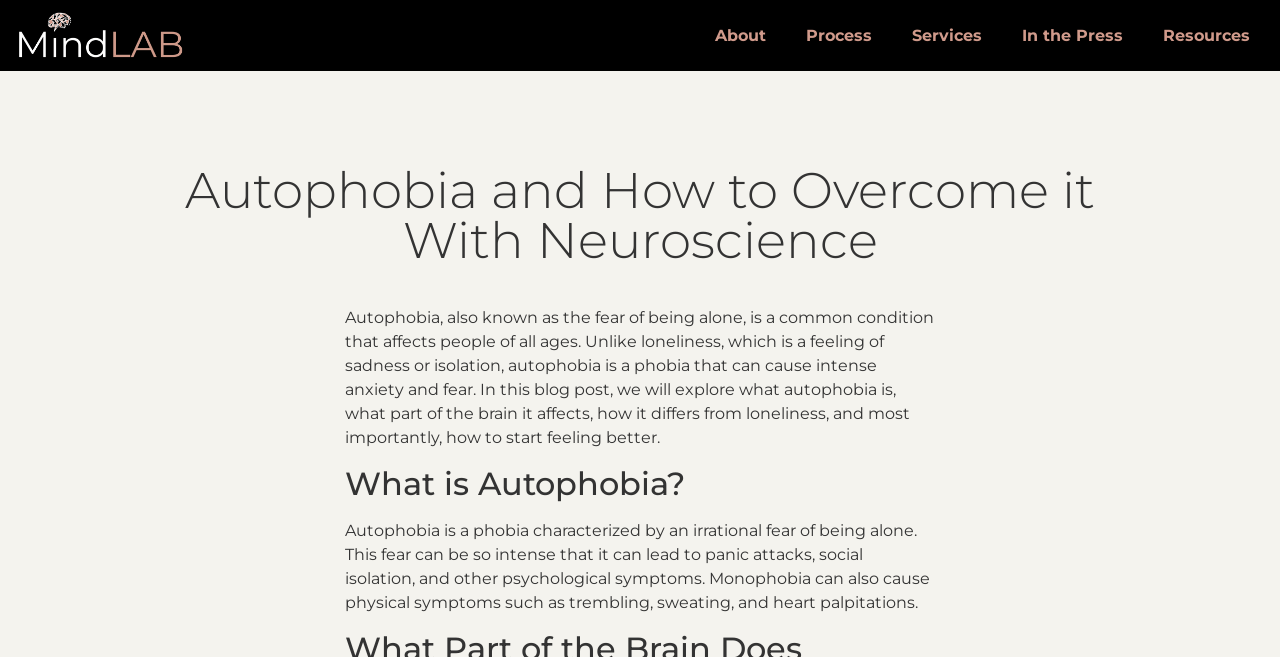Locate the bounding box of the user interface element based on this description: "Services".

[0.697, 0.019, 0.783, 0.089]